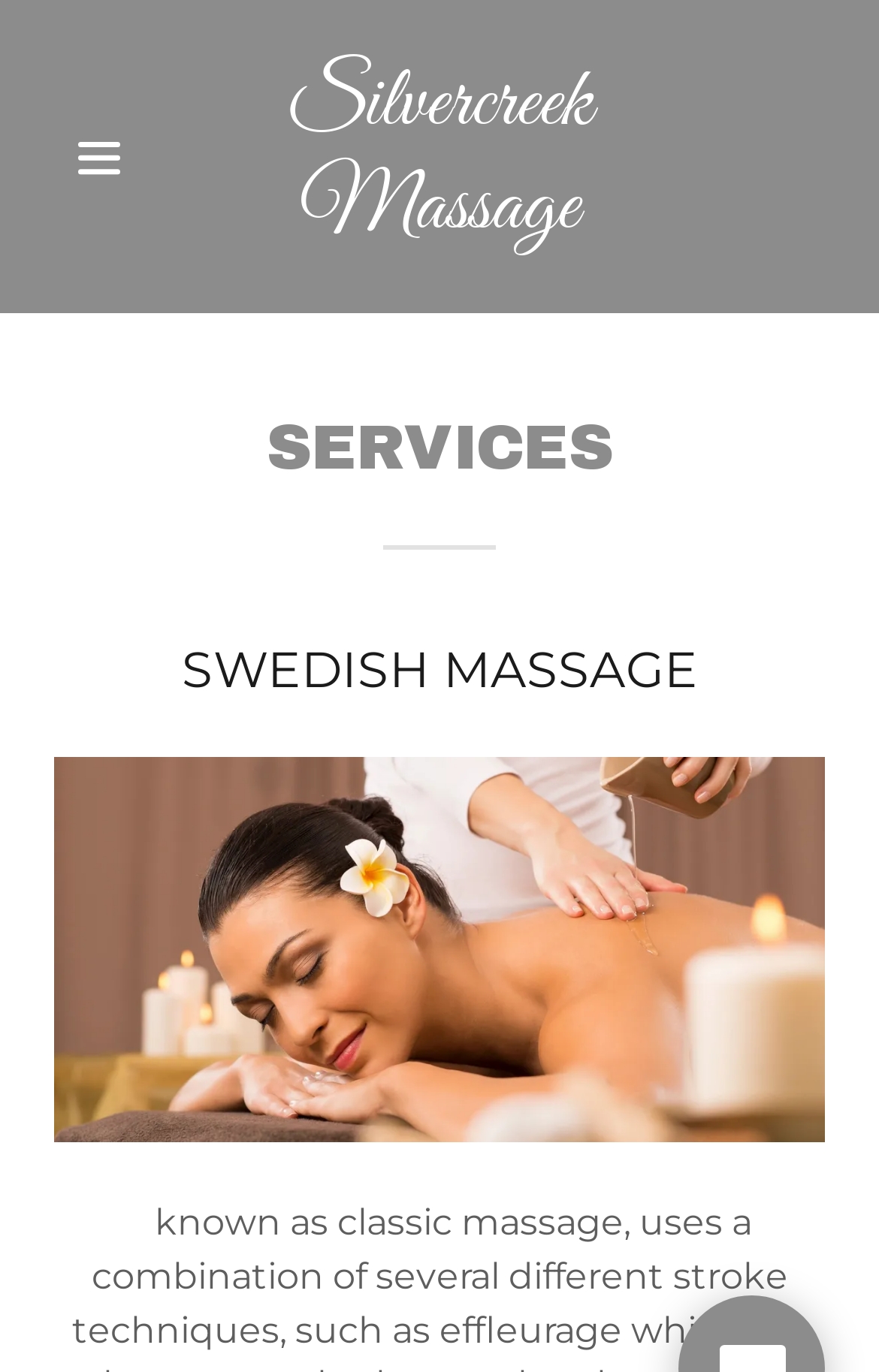What section of the webpage lists services?
Relying on the image, give a concise answer in one word or a brief phrase.

SERVICES